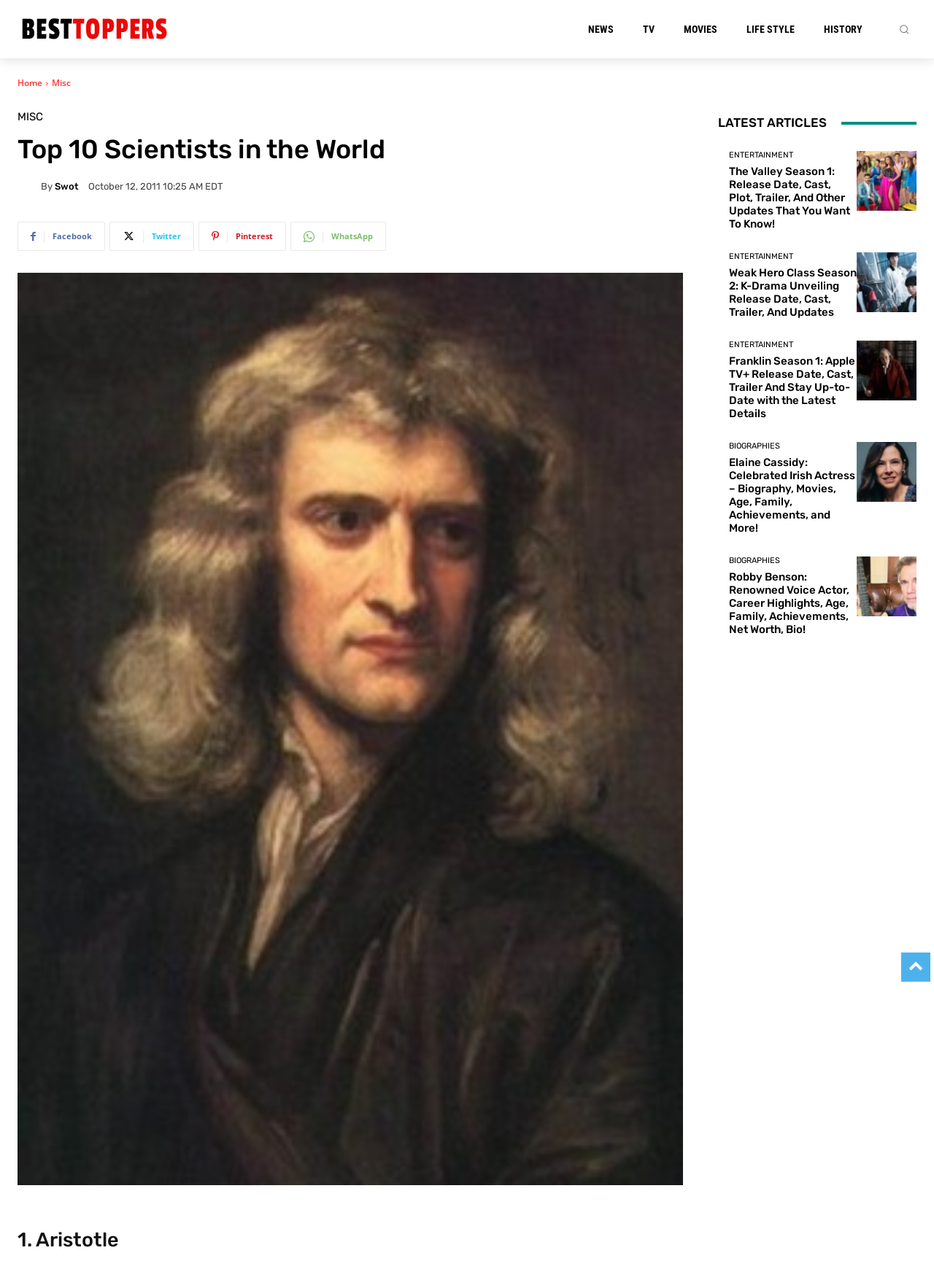Locate the bounding box of the user interface element based on this description: "Life Style".

[0.8, 0.0, 0.851, 0.045]